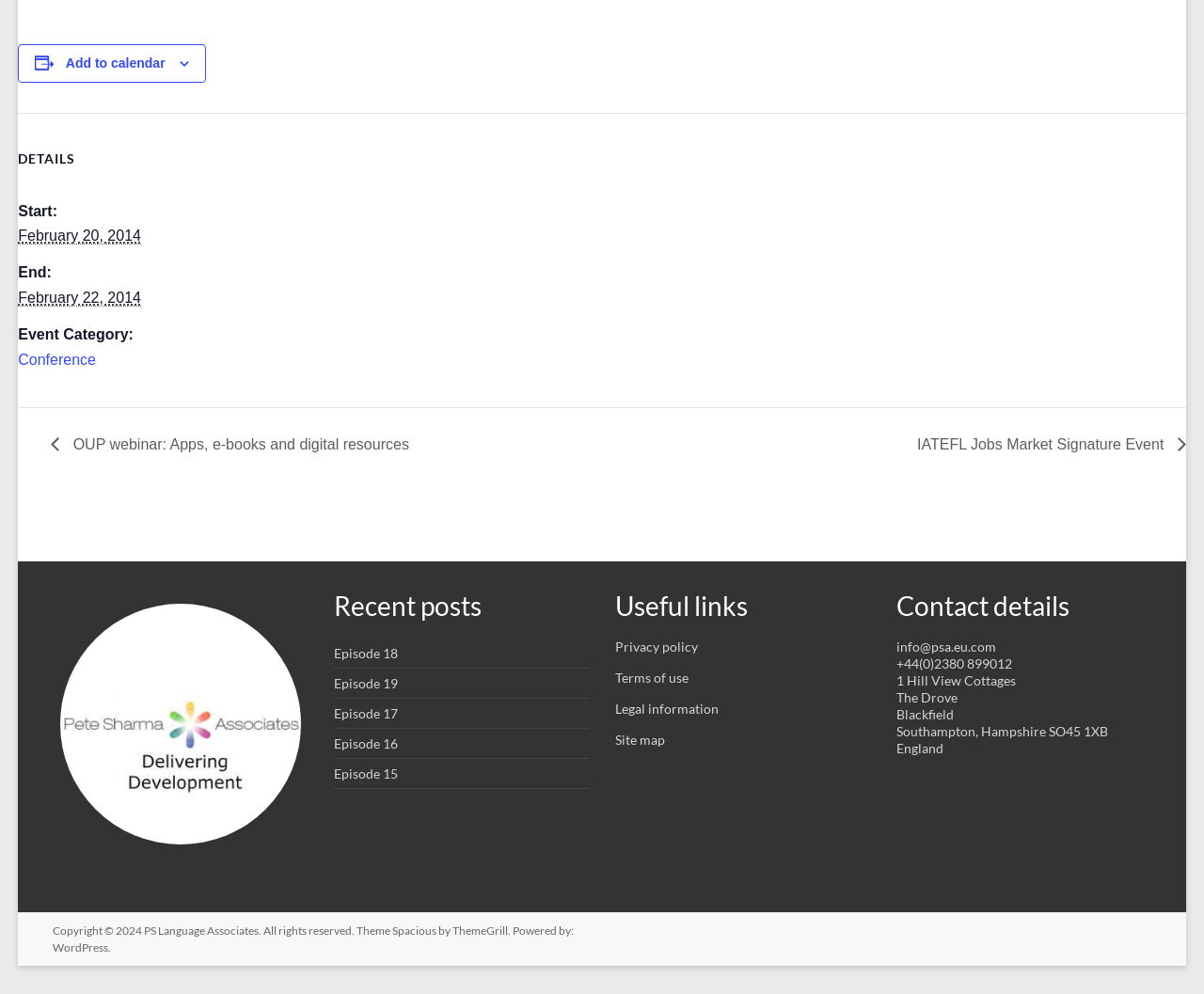Please mark the clickable region by giving the bounding box coordinates needed to complete this instruction: "Add event to calendar".

[0.055, 0.056, 0.137, 0.071]